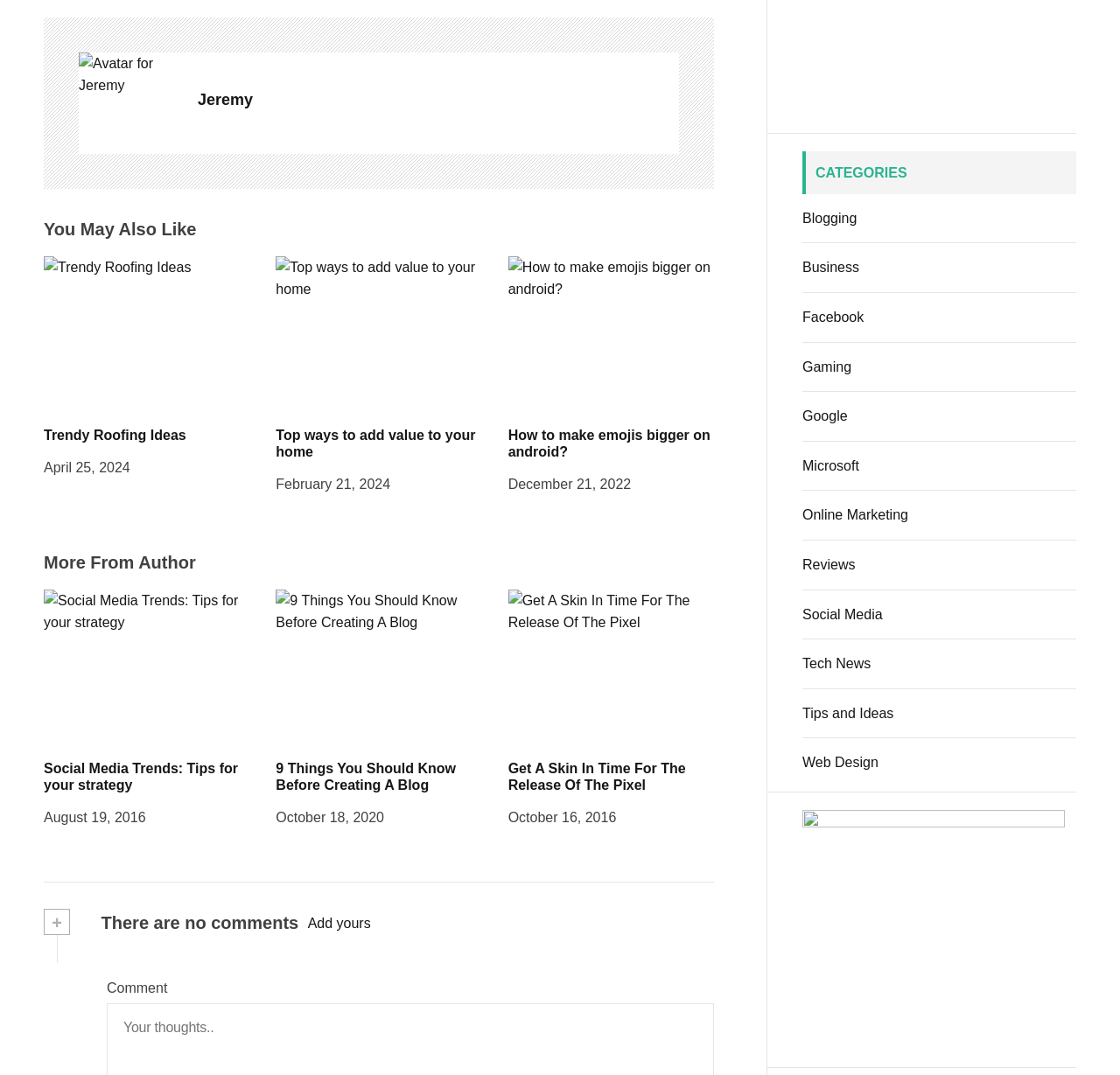Use a single word or phrase to respond to the question:
How many categories are listed on this webpage?

13